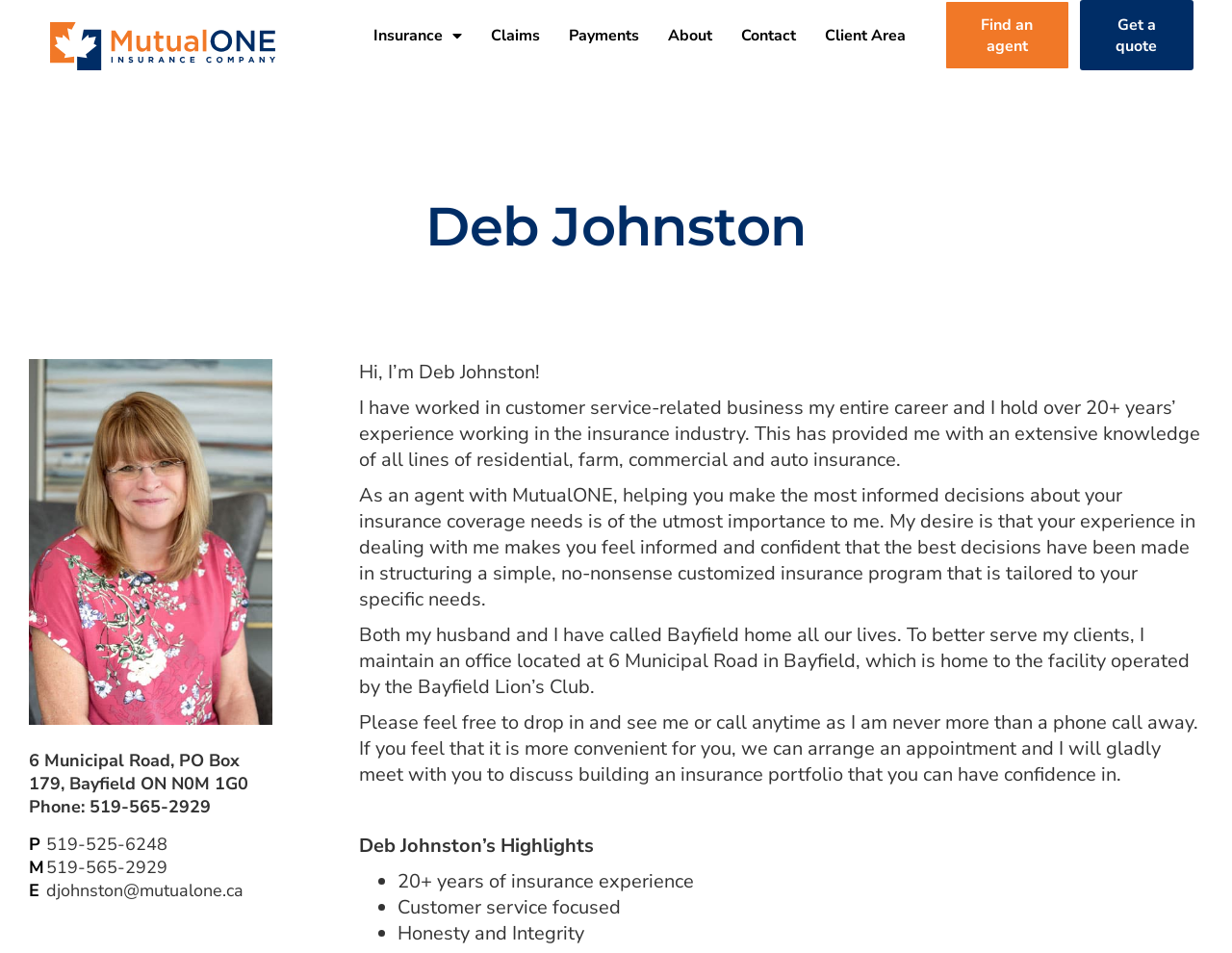Provide the bounding box coordinates of the UI element that matches the description: "Client Area".

[0.67, 0.01, 0.735, 0.064]